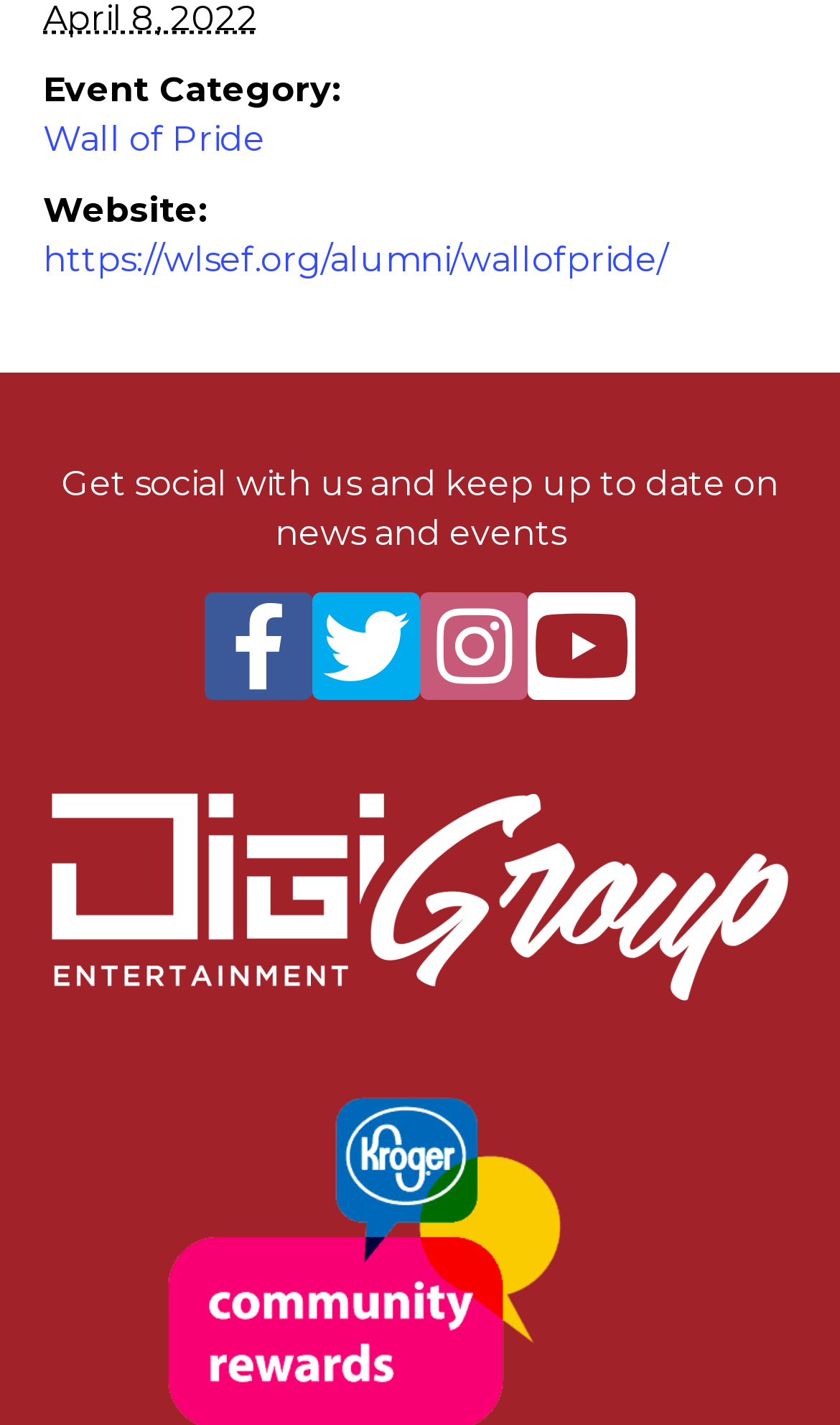Please answer the following question using a single word or phrase: 
How many social media buttons are there?

4